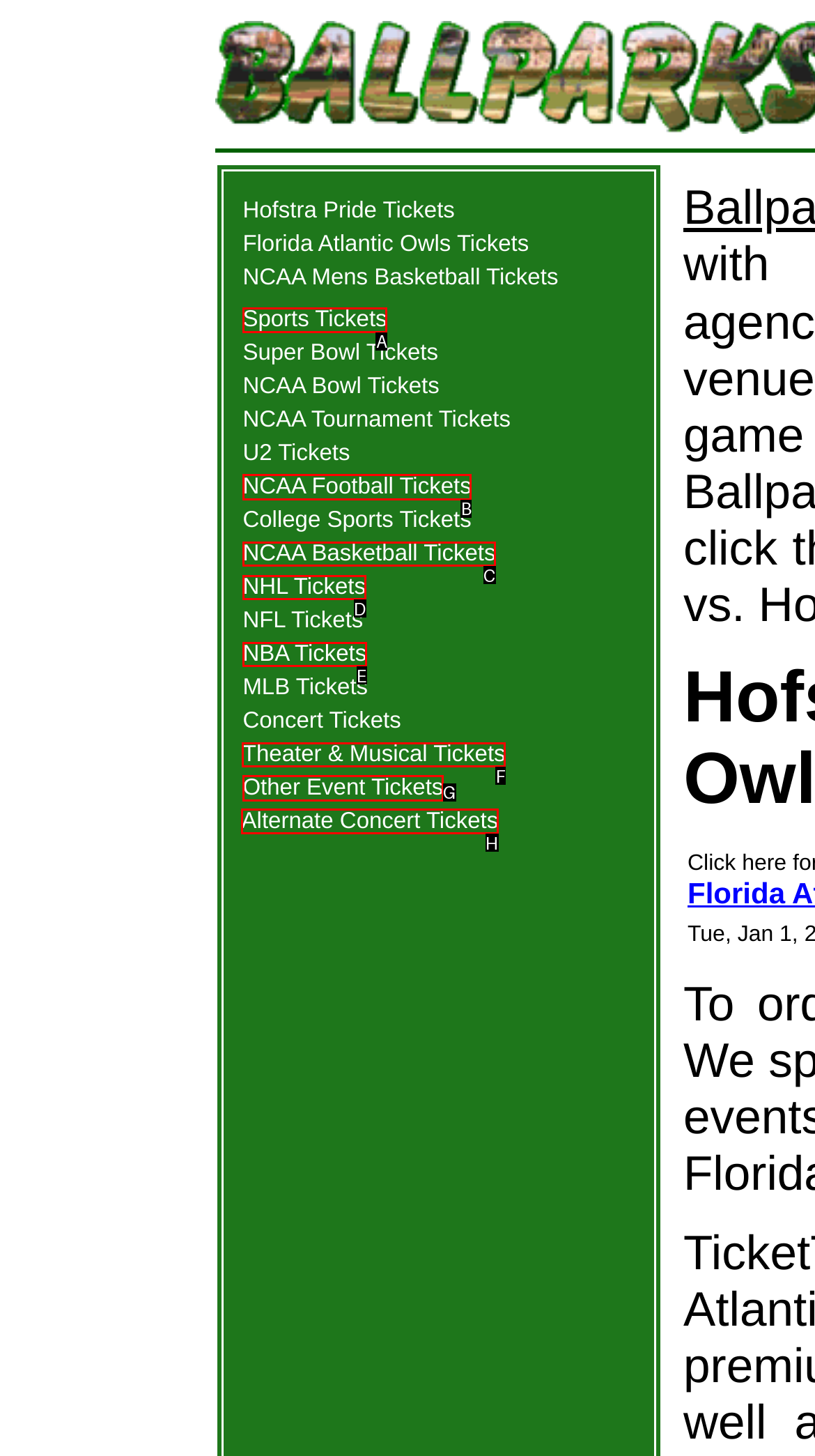Tell me which one HTML element I should click to complete this task: Check NCAA Basketball Tickets Answer with the option's letter from the given choices directly.

C